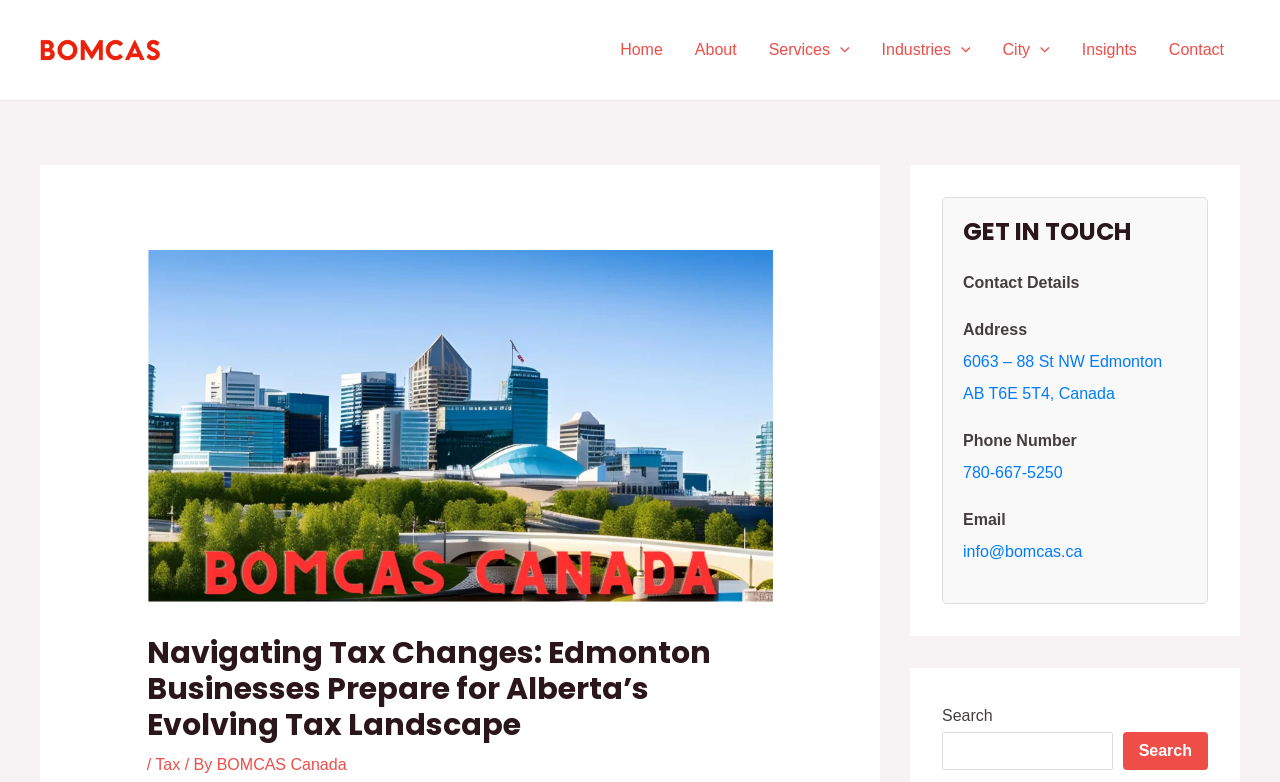Examine the image carefully and respond to the question with a detailed answer: 
How many menu toggles are there in the navigation?

I counted the number of menu toggles in the navigation section, which are 'Services Menu Toggle', 'Industries Menu Toggle', and 'City Menu Toggle'.